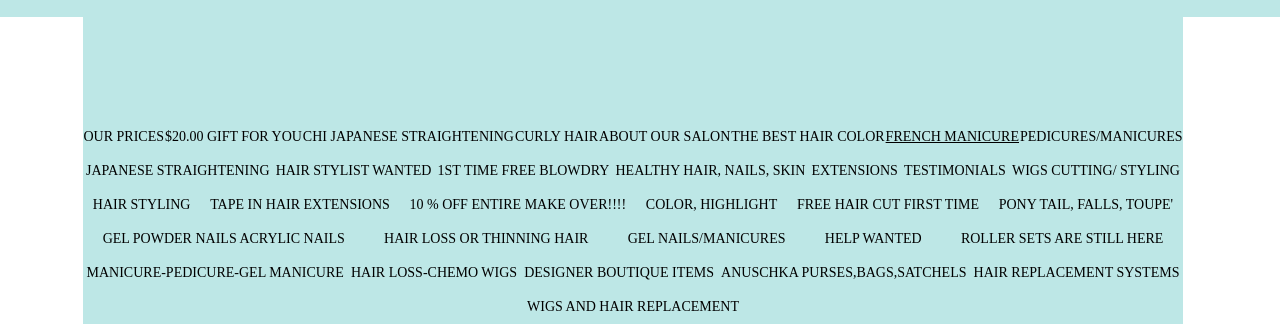Given the element description 1ST TIME FREE BLOWDRY, identify the bounding box coordinates for the UI element on the webpage screenshot. The format should be (top-left x, top-left y, bottom-right x, bottom-right y), with values between 0 and 1.

[0.339, 0.475, 0.478, 0.58]